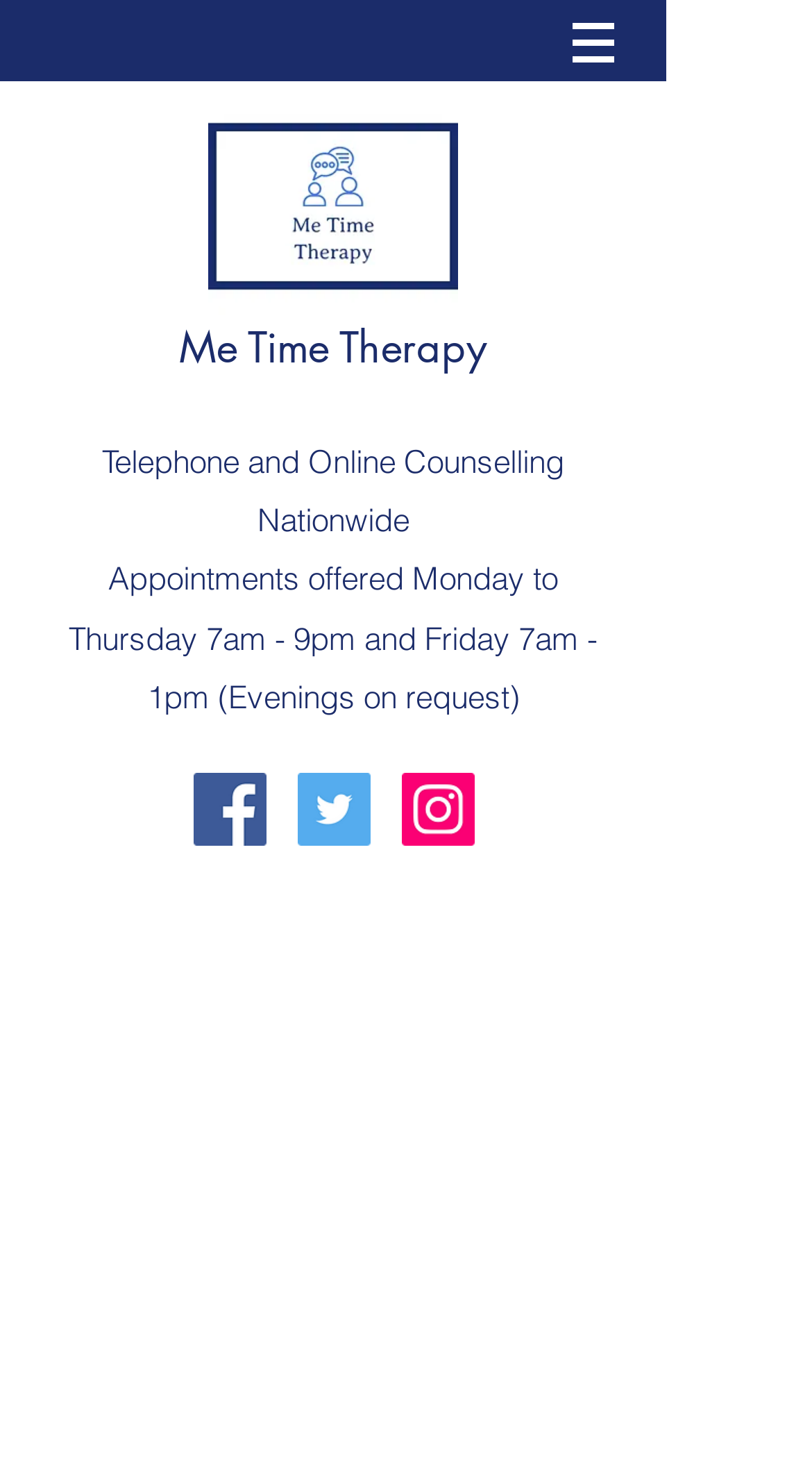What are the social media platforms listed?
Give a detailed and exhaustive answer to the question.

The social media platforms are listed in the 'Social Bar' section, which contains links to Facebook, Twitter, and Instagram, each with its corresponding image.